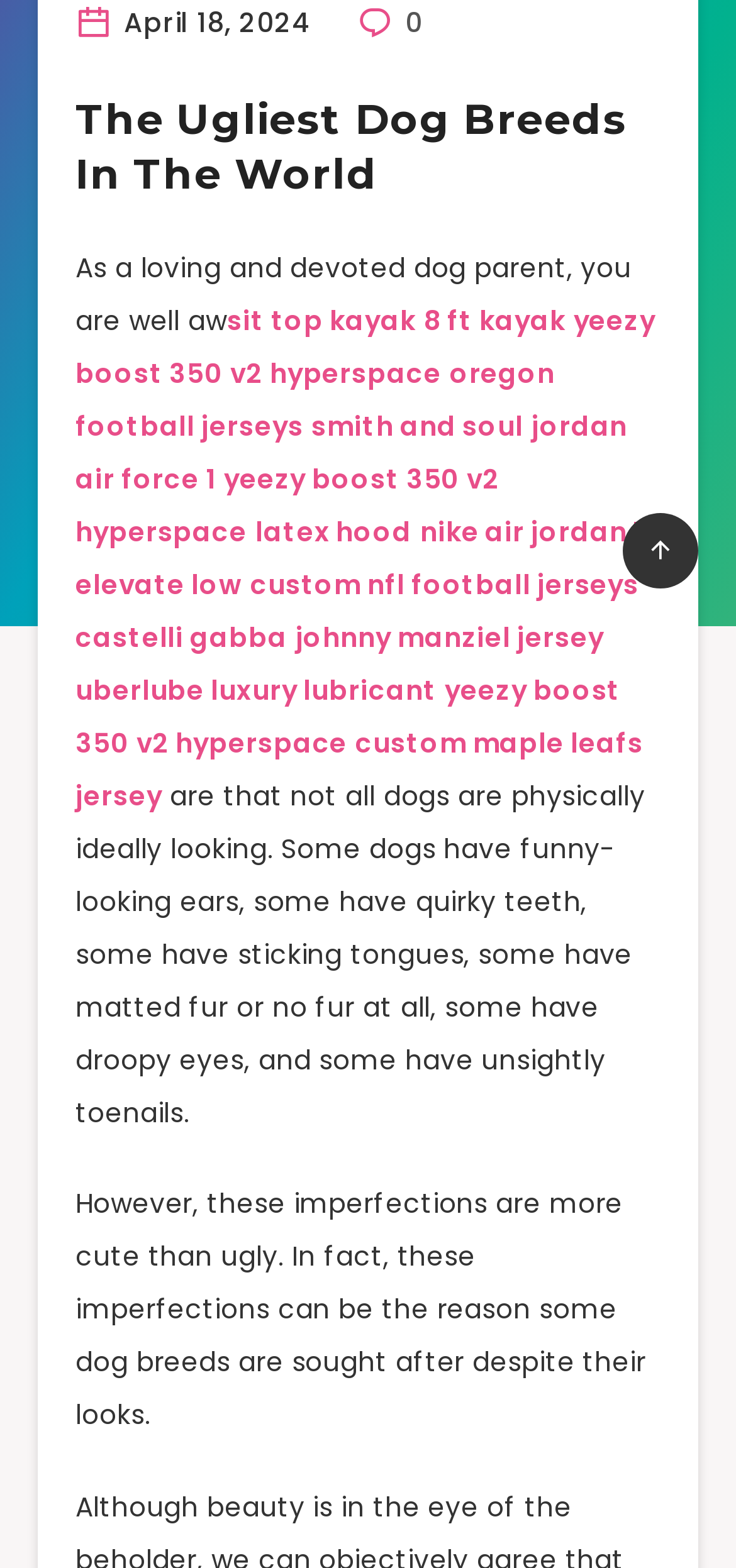Find the bounding box coordinates for the UI element that matches this description: "« Apr".

None